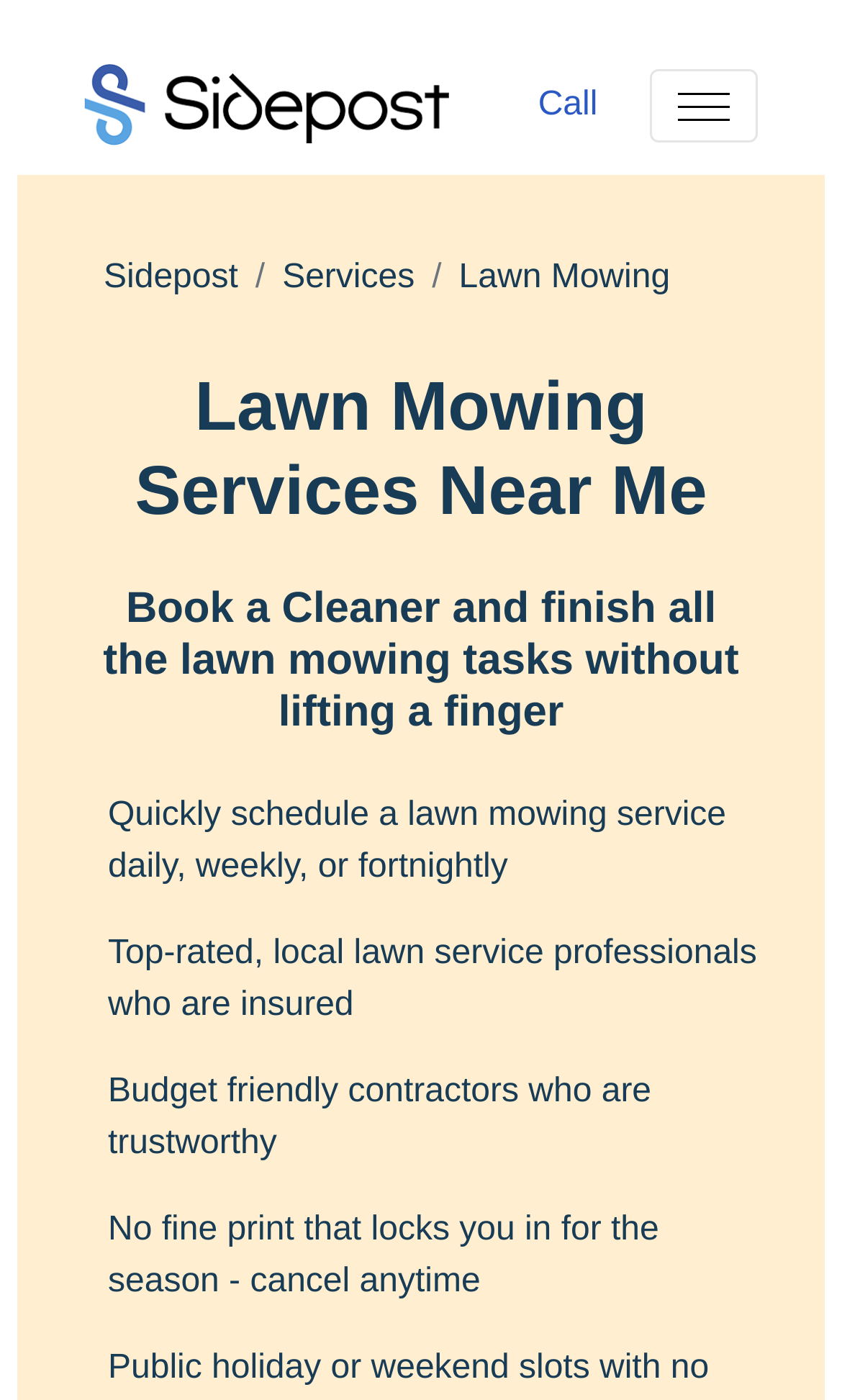What is the purpose of this website?
Using the image, provide a concise answer in one word or a short phrase.

Lawn mowing services